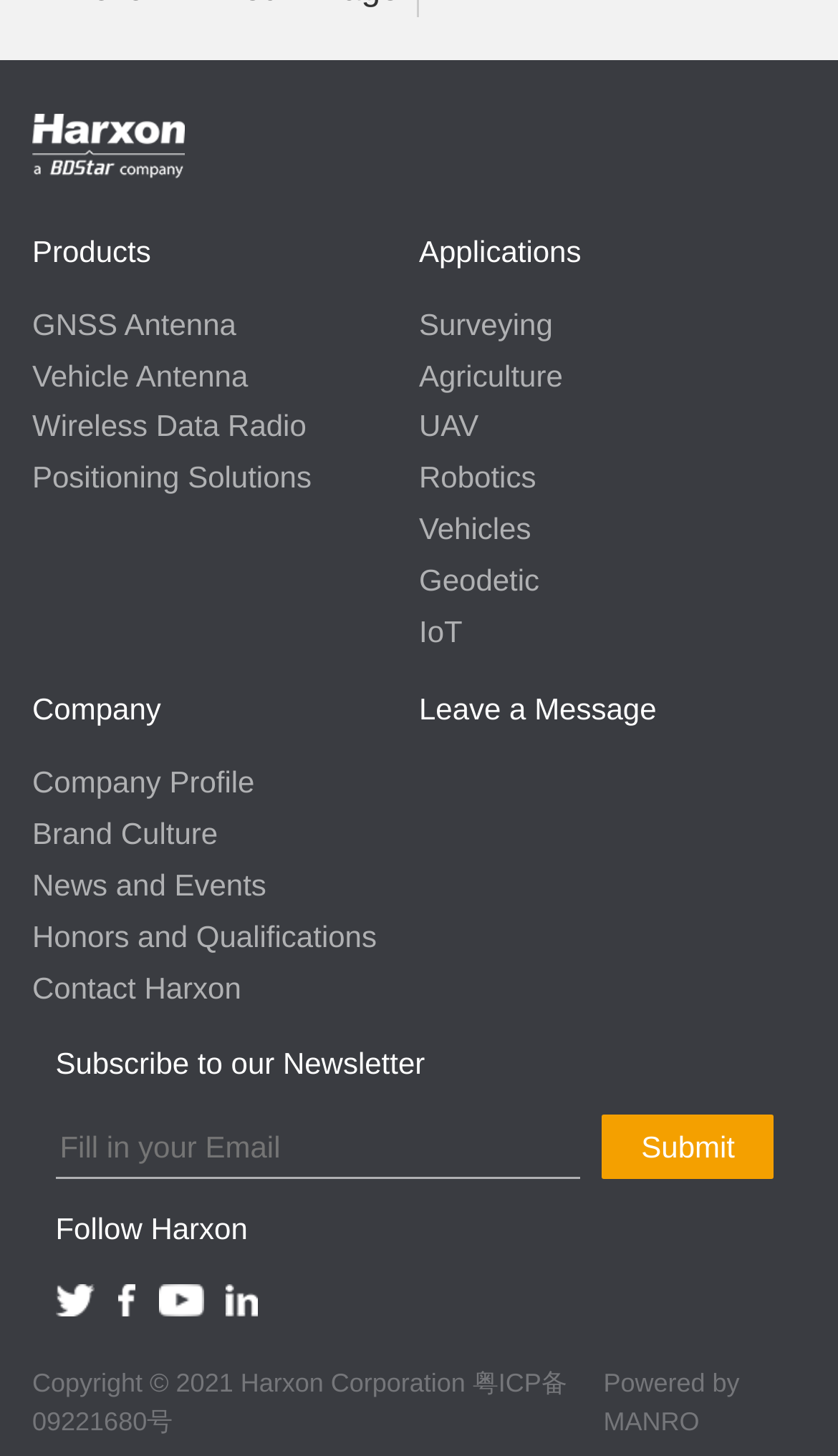Provide a short, one-word or phrase answer to the question below:
How can I subscribe to Harxon's newsletter?

Fill in your Email